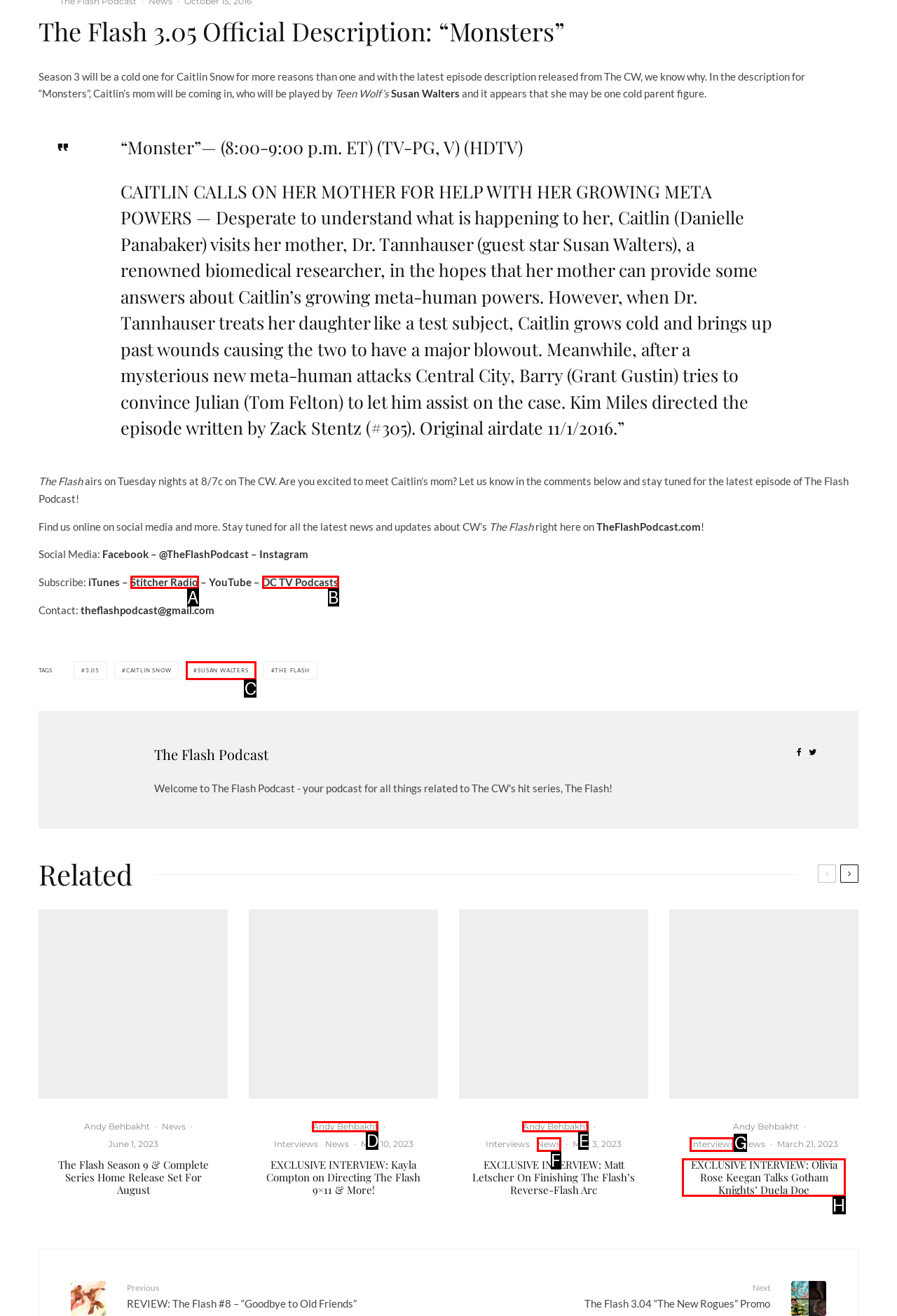Identify the bounding box that corresponds to: exclusion zone water
Respond with the letter of the correct option from the provided choices.

None